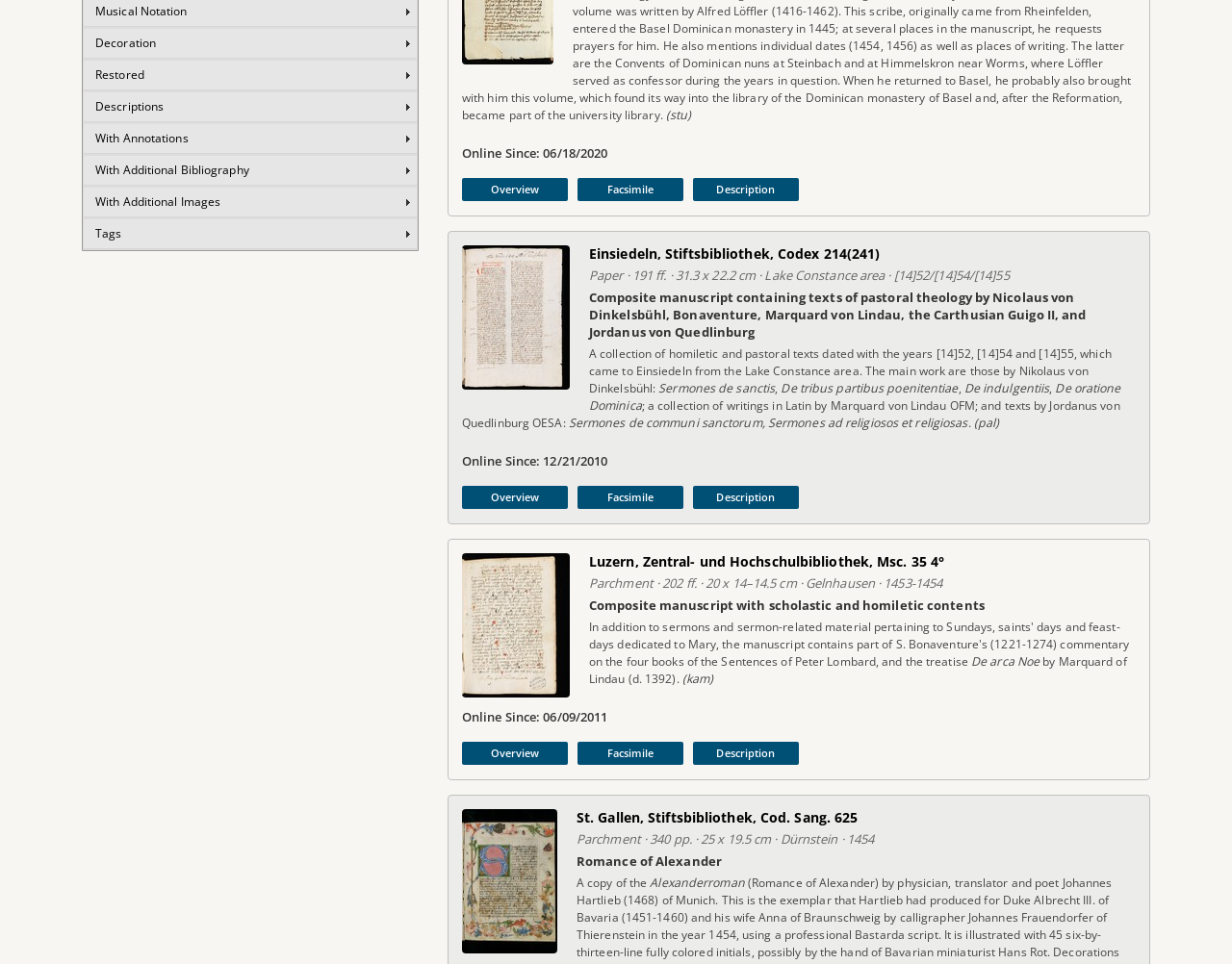Calculate the bounding box coordinates of the UI element given the description: "parent_node: HomeLearn SoccerMatch ReportArticles".

None